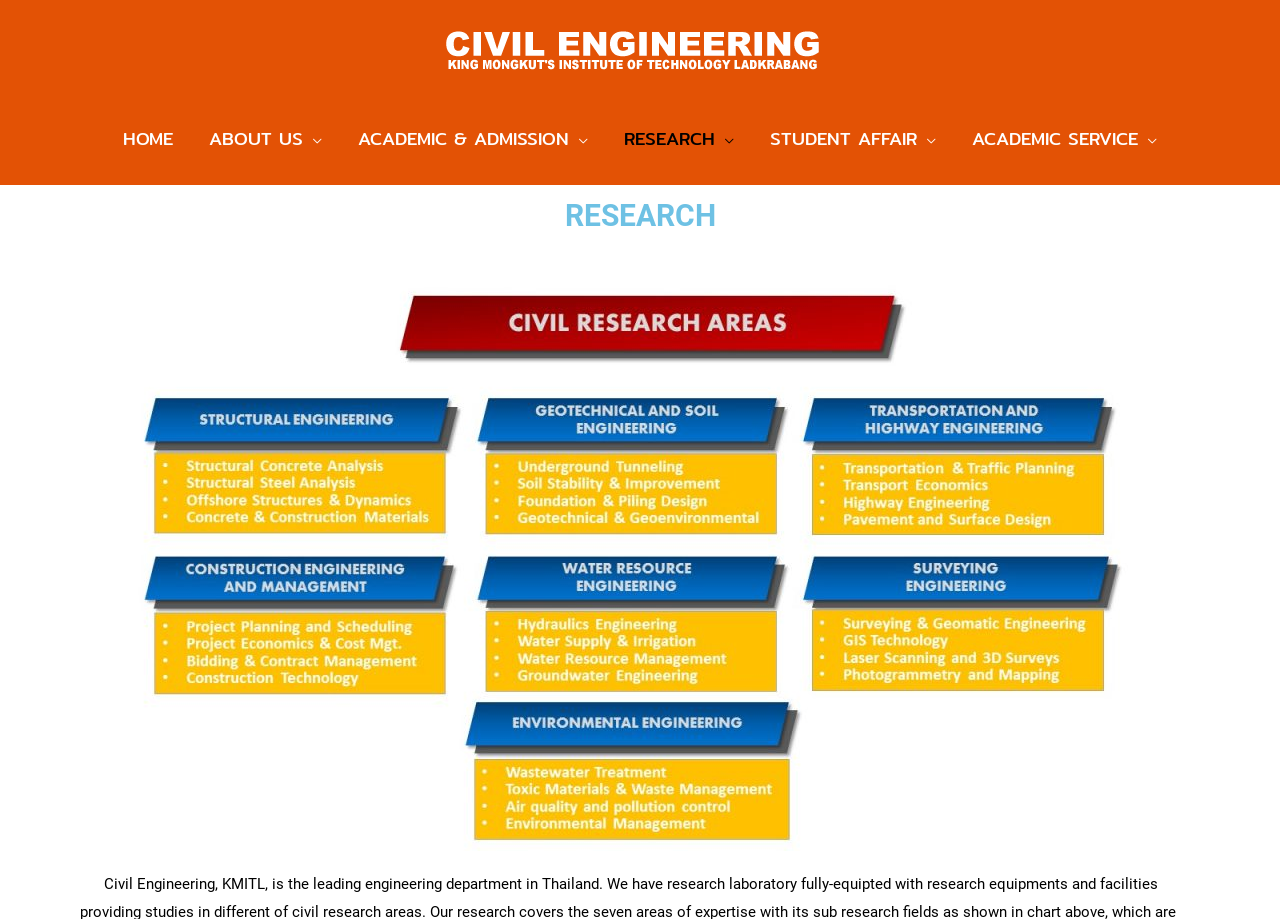Construct a thorough caption encompassing all aspects of the webpage.

The webpage is about the Research department of the Civil Engineering department. At the top-left corner, there is a link to the Department of Civil Engineering, accompanied by an image with the same name. 

Below this, there is a navigation menu labeled "Site Navigation" that spans almost the entire width of the page. The menu consists of five links: "HOME", "ABOUT US", "ACADEMIC & ADMISSION", "RESEARCH", and "ACADEMIC SERVICE". These links are arranged horizontally from left to right.

Further down, there is a prominent heading that reads "RESEARCH", taking up a significant portion of the page's width.